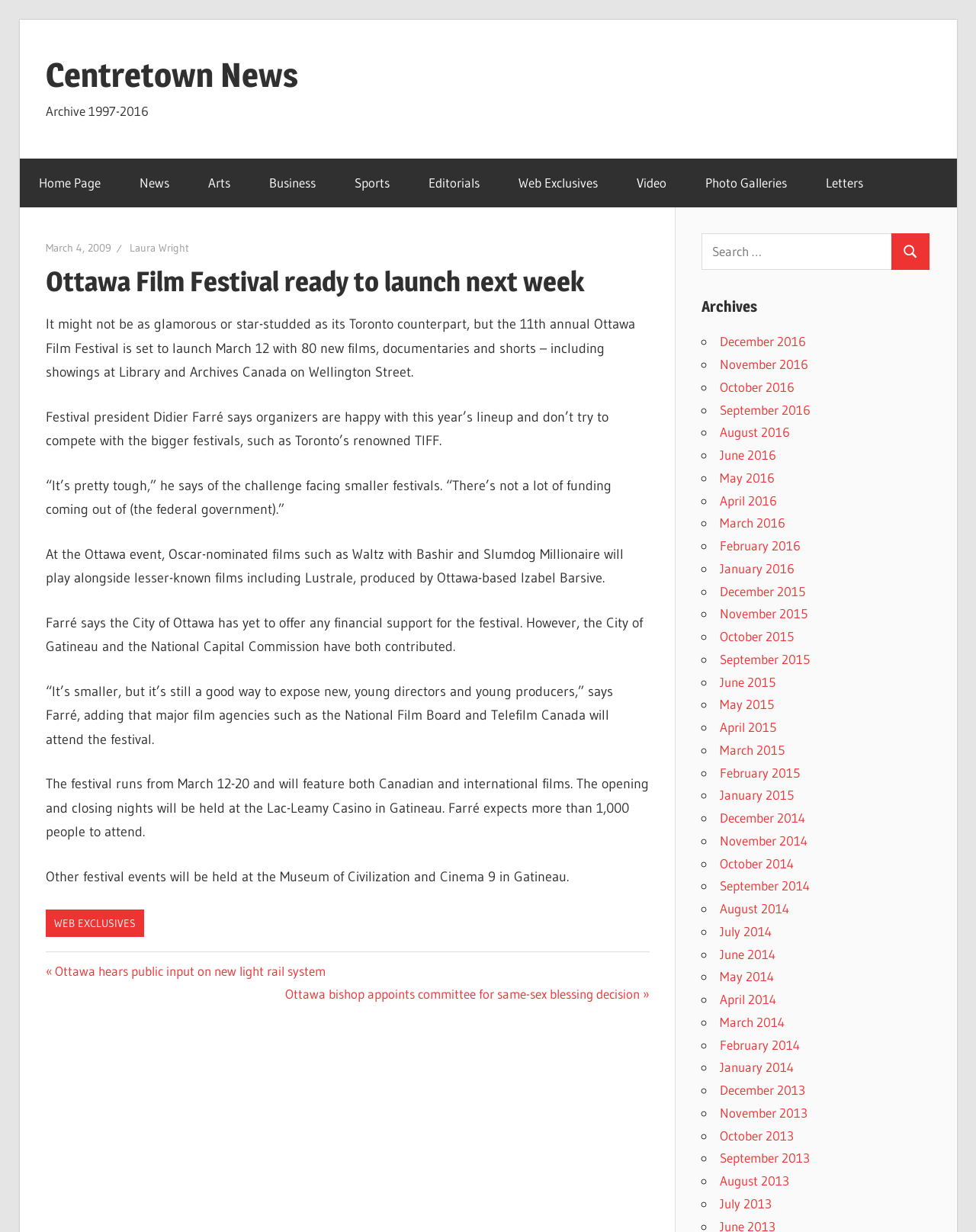Determine the bounding box coordinates (top-left x, top-left y, bottom-right x, bottom-right y) of the UI element described in the following text: name="s" placeholder="Search …" title="Search for:"

[0.719, 0.189, 0.914, 0.219]